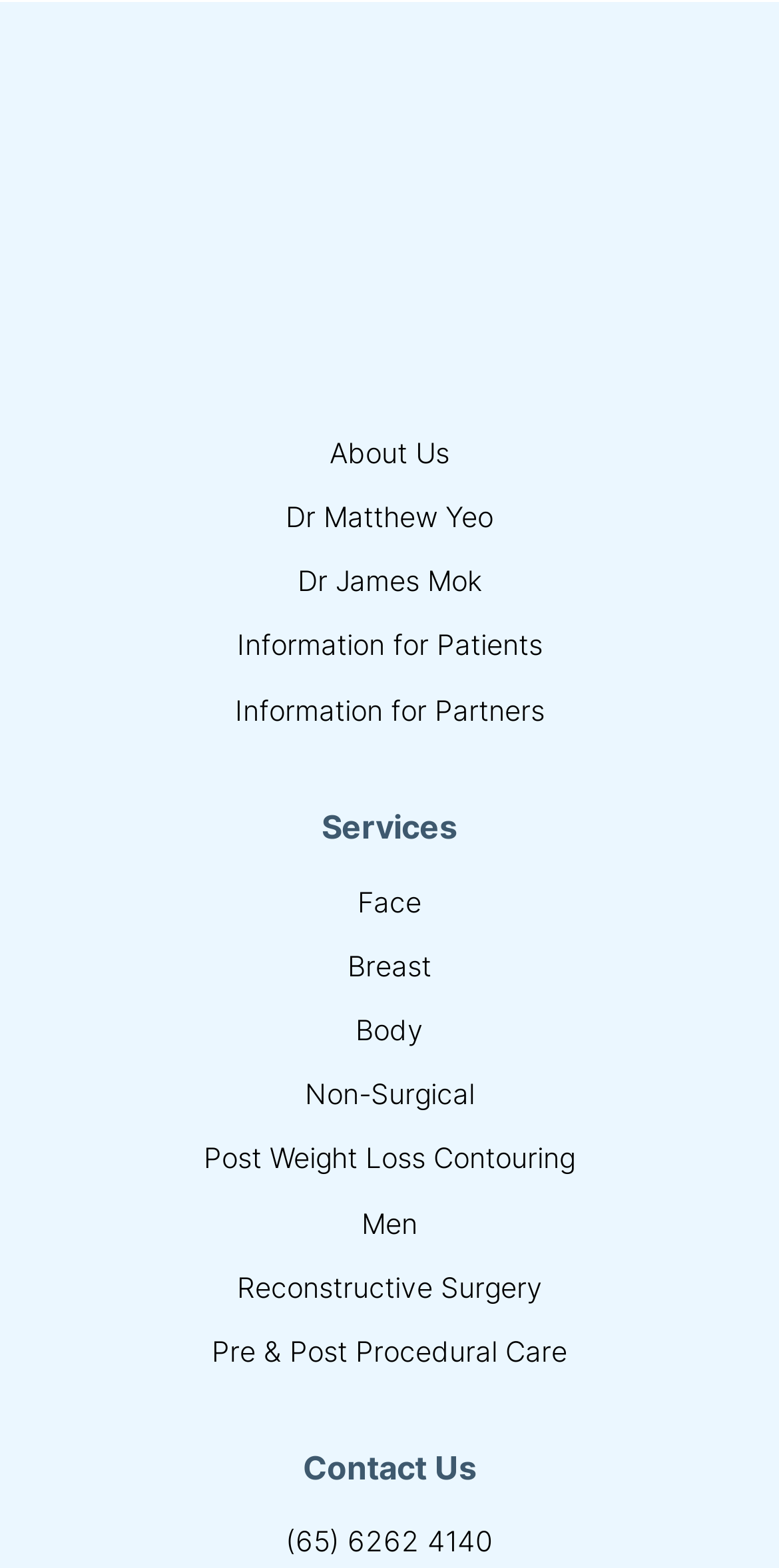Please provide a comprehensive answer to the question based on the screenshot: What is the last service listed?

I looked at the list of services and found that the last service listed is 'Reconstructive Surgery', which is the 11th item in the list.